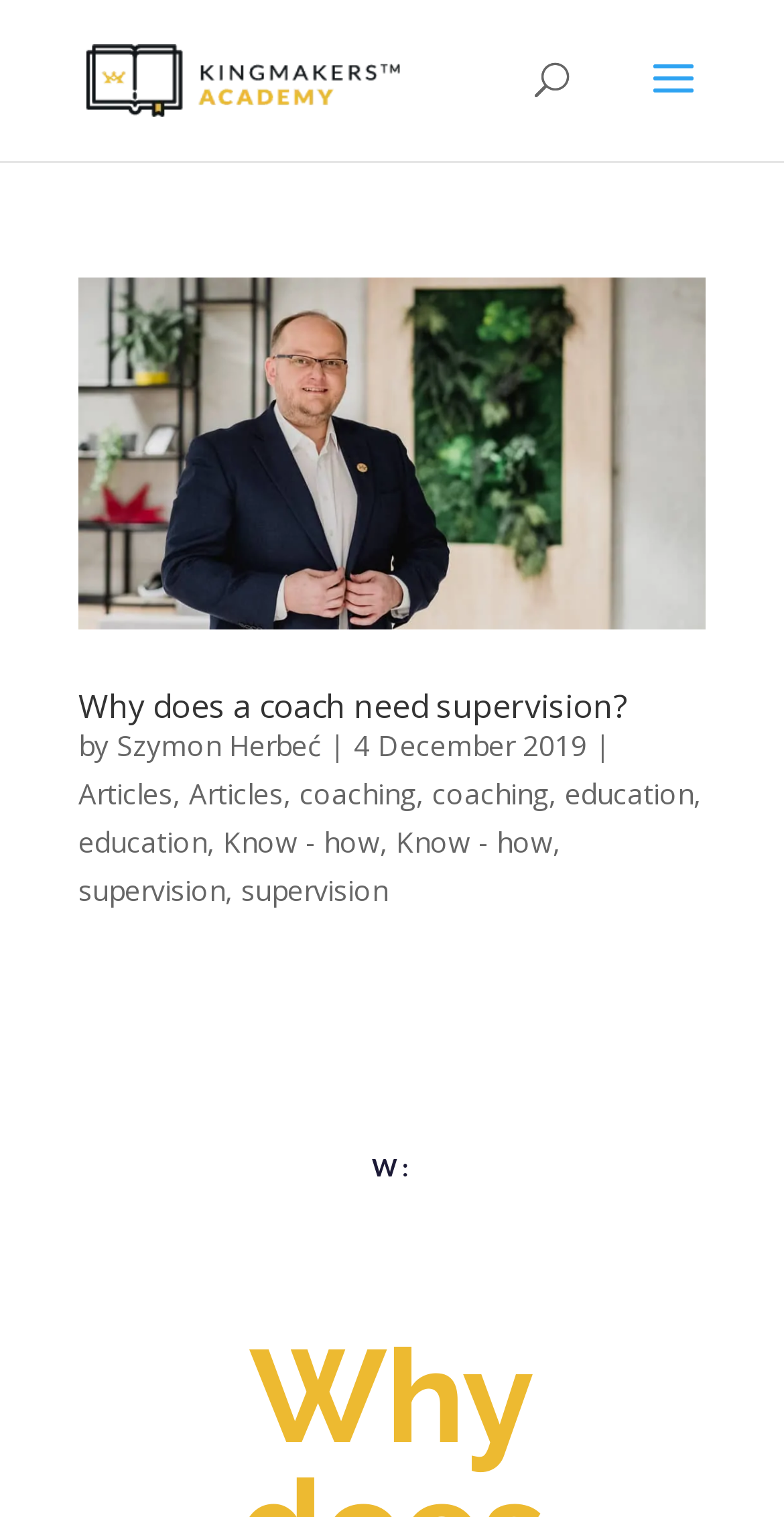What is the topic of the article?
Could you give a comprehensive explanation in response to this question?

The topic of the article can be found in the middle of the webpage, where it is written as 'Why does a coach need supervision?' in a heading and a link.